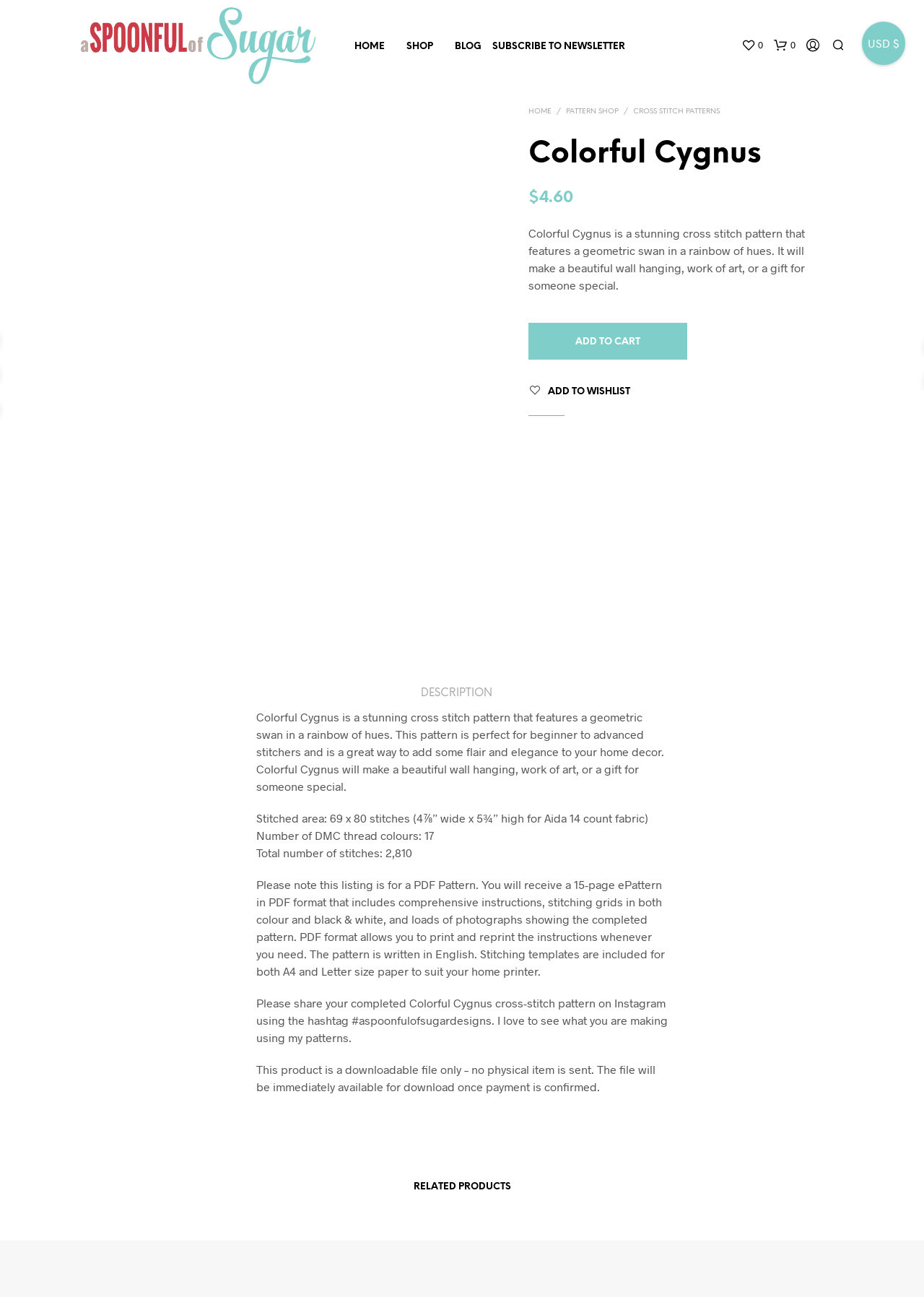Deliver a detailed narrative of the webpage's visual and textual elements.

This webpage is an online shop selling a cross-stitch pattern called "Colorful Cygnus". At the top left corner, there is a logo of "A Spoonful of Sugar Shop" with a link to the shop's homepage. Next to it, there is a main navigation menu with links to "HOME", "SHOP", "BLOG", and a button to "SUBSCRIBE TO NEWSLETTER". On the top right corner, there are two buttons, one for the wishlist and one for the shopping bag.

Below the navigation menu, there is a large section showcasing the "Colorful Cygnus" pattern. It features a geometric swan in a rainbow of hues and is available for immediate download. There are five small images of the pattern, arranged horizontally, with links to the pattern details.

Below the images, there is a brief description of the pattern, stating that it is a stunning cross-stitch pattern that features a geometric swan in a rainbow of hues. It will make a beautiful wall hanging, work of art, or a gift for someone special. The price of the pattern is $4.60.

Next to the description, there is a button to "ADD TO CART" and a link to "ADD TO WISHLIST". Below the price, there is a detailed description of the pattern, including the stitched area, number of DMC thread colours, total number of stitches, and a note that the listing is for a PDF Pattern.

Further down the page, there is a section for "RELATED PRODUCTS" with a heading. The webpage also has a currency selector at the bottom right corner, allowing users to switch between different currencies.